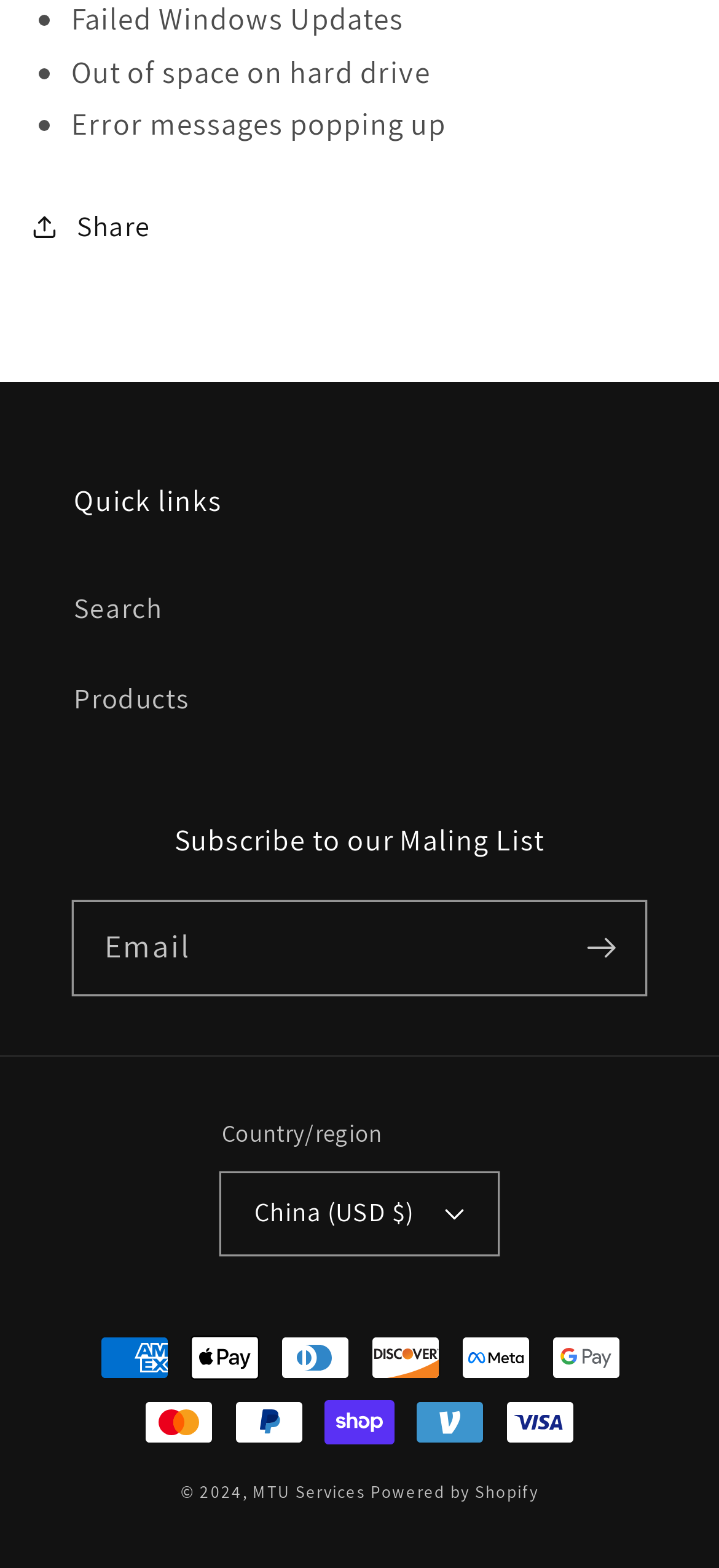What payment methods are accepted?
Look at the image and provide a short answer using one word or a phrase.

Multiple